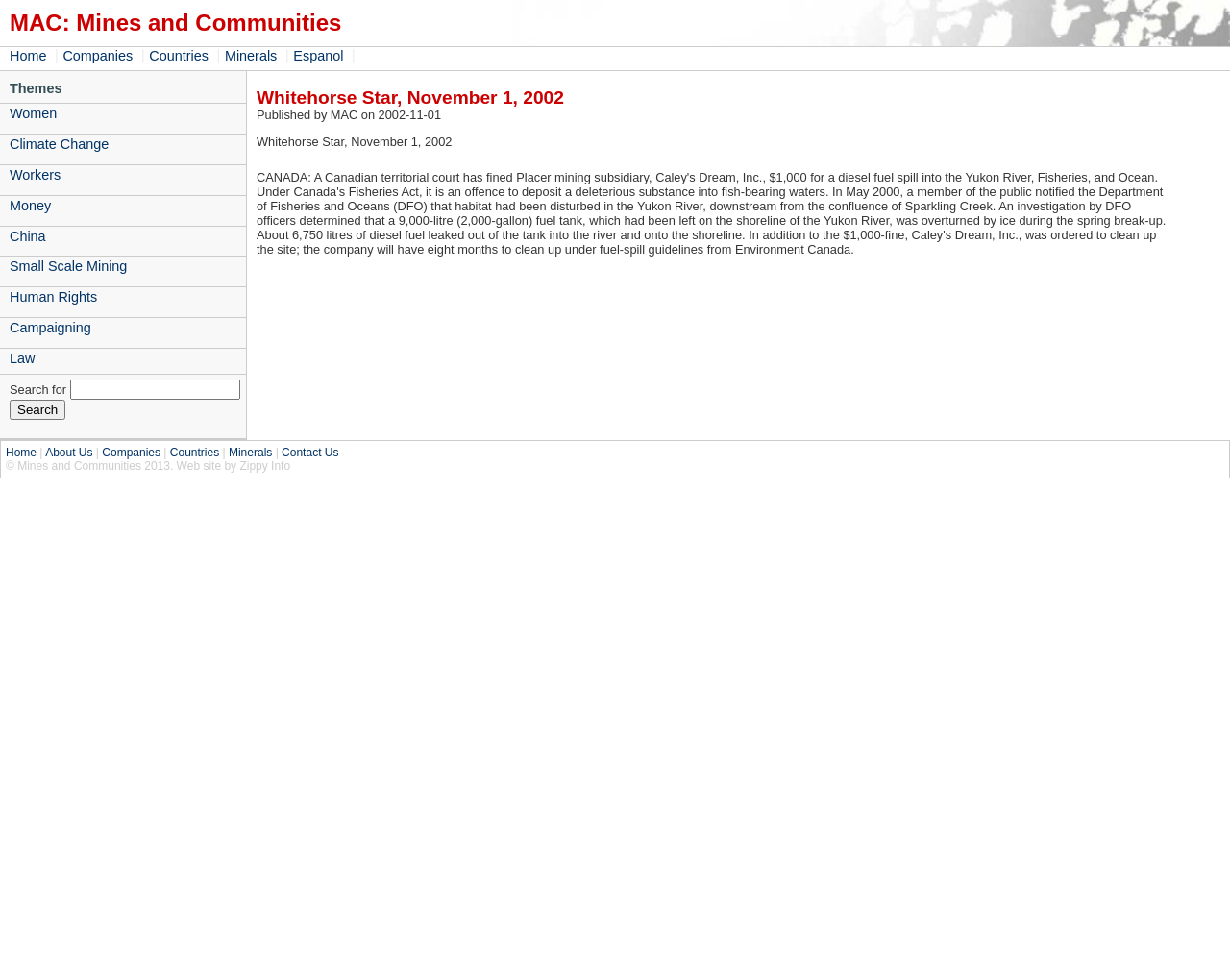What is the purpose of the search bar?
Analyze the image and deliver a detailed answer to the question.

The search bar is located at the top of the webpage, and it has a label 'Search for' and a button 'Search'. This suggests that the purpose of the search bar is to allow users to search for specific content within the website.